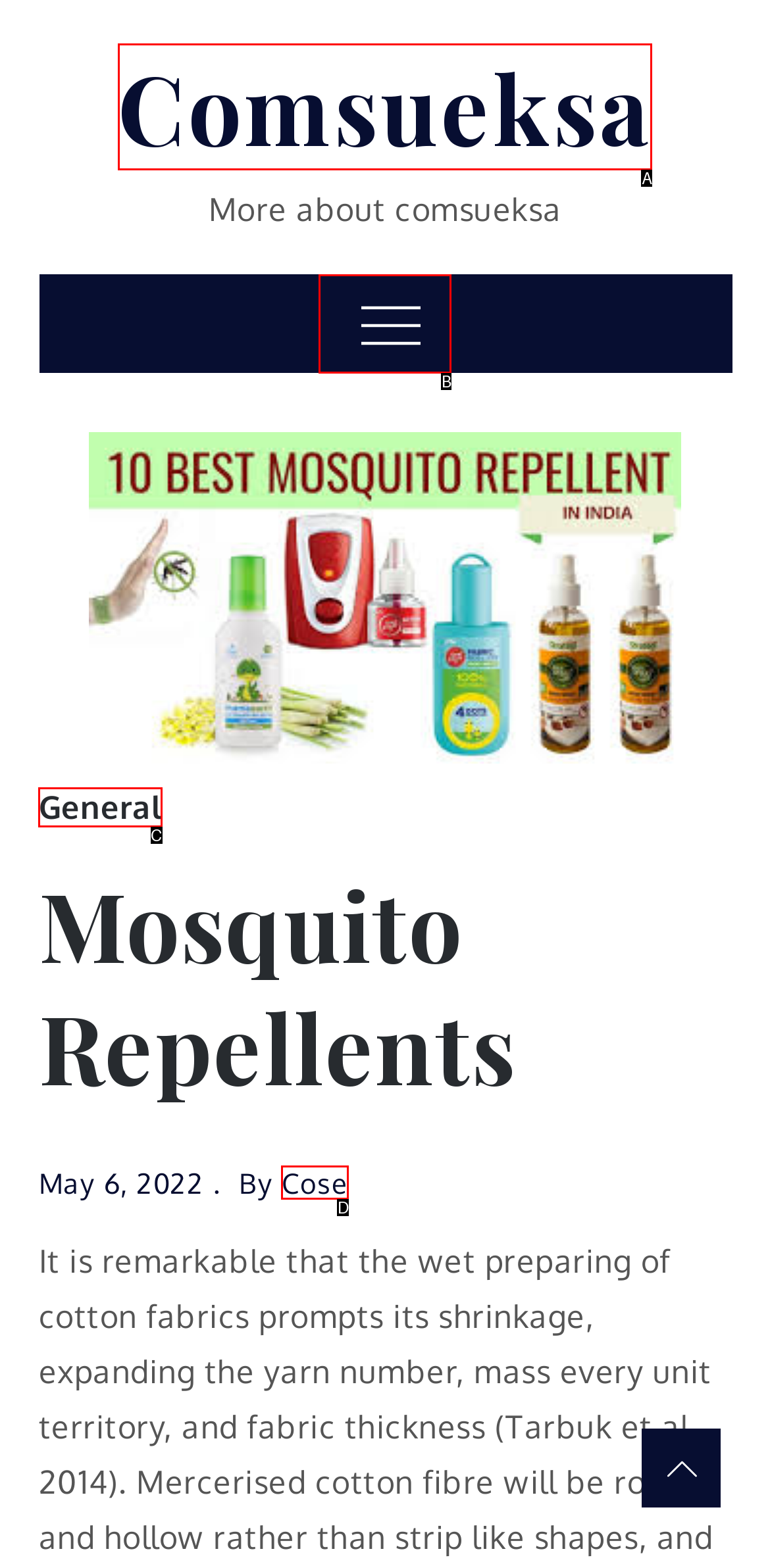Given the description: Cose, select the HTML element that best matches it. Reply with the letter of your chosen option.

D